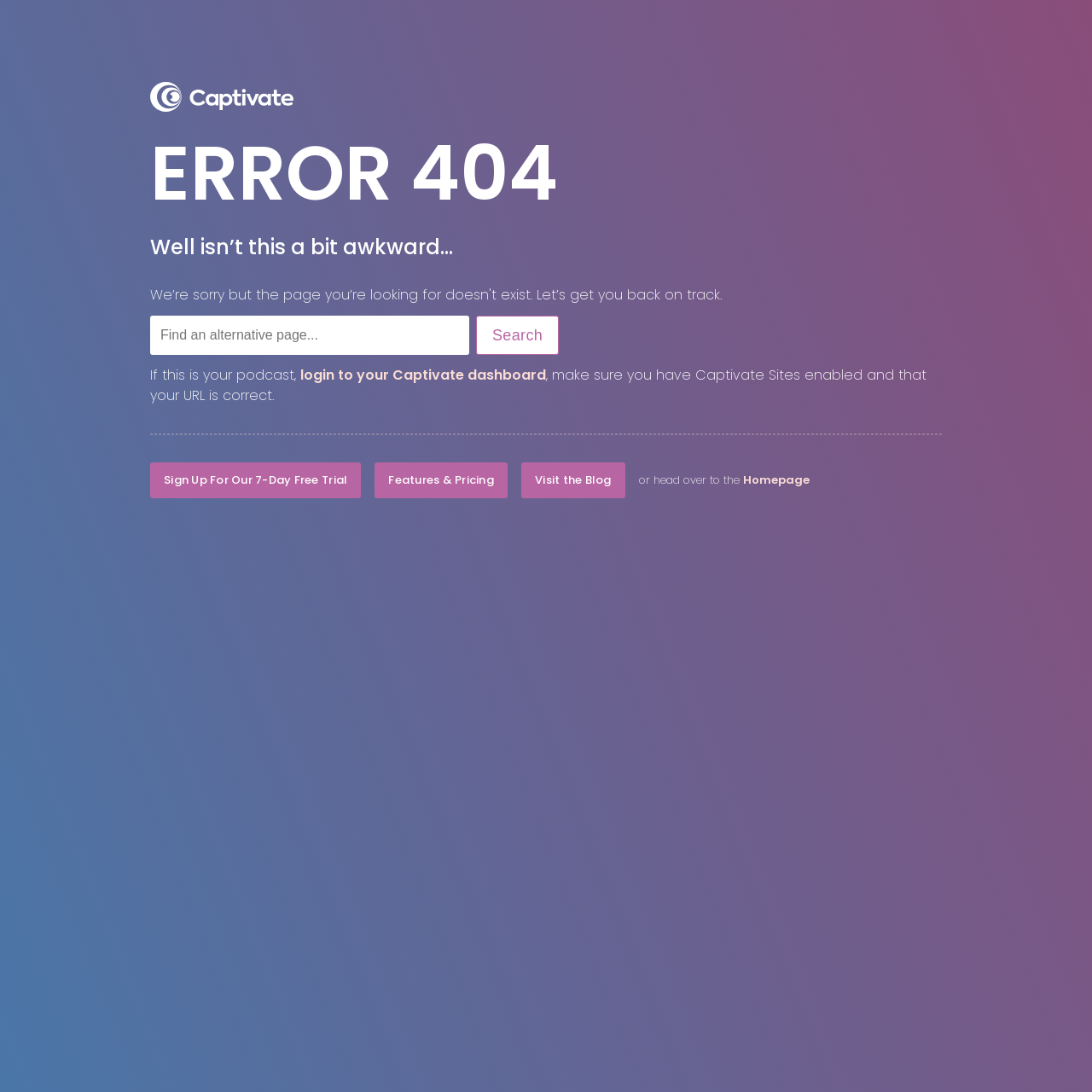Provide the bounding box coordinates of the HTML element this sentence describes: "parent_node: ERROR 404". The bounding box coordinates consist of four float numbers between 0 and 1, i.e., [left, top, right, bottom].

[0.138, 0.089, 0.269, 0.107]